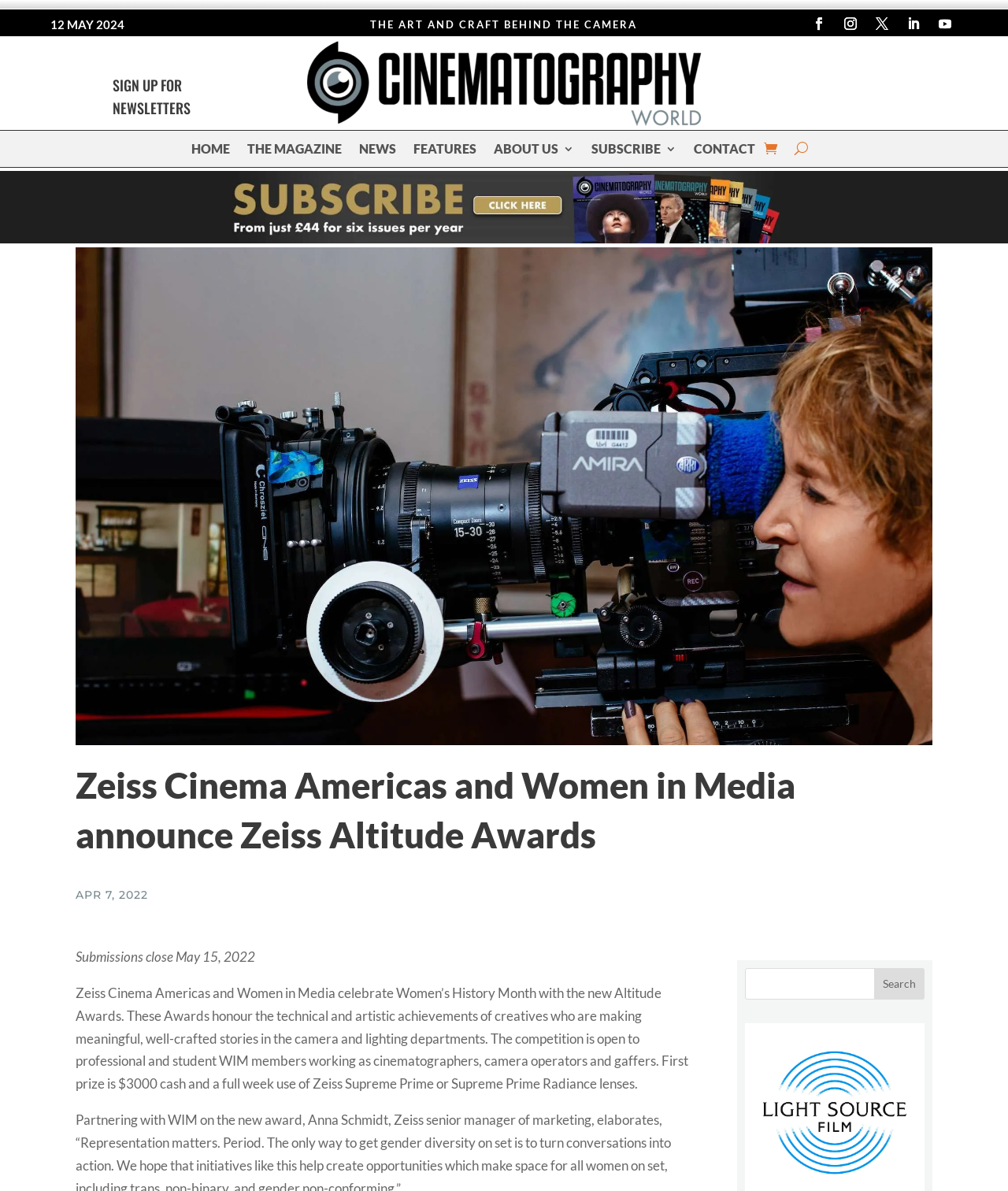Show the bounding box coordinates of the element that should be clicked to complete the task: "Subscribe to cinematography world".

[0.227, 0.193, 0.773, 0.207]